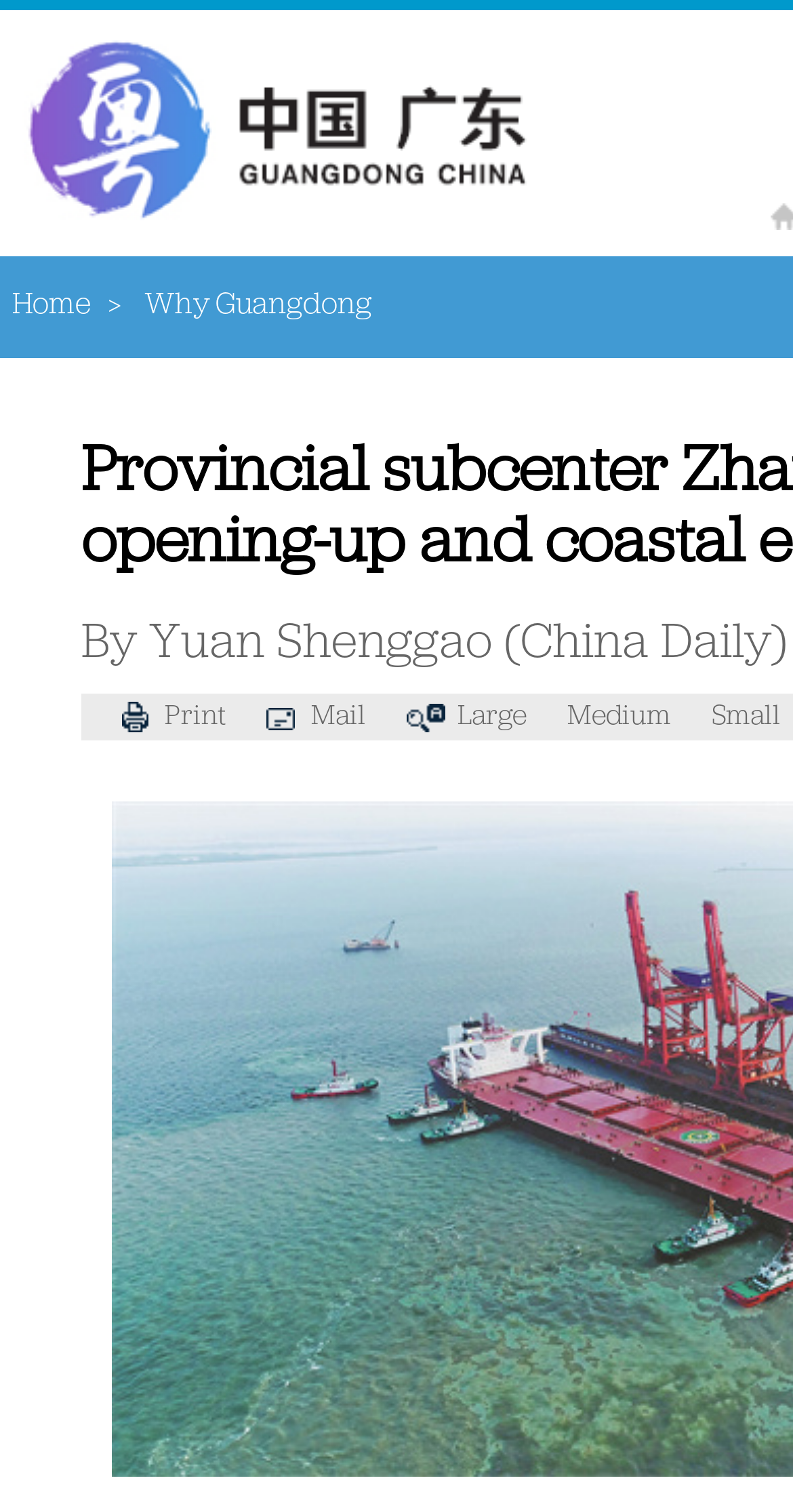What is the name of the province mentioned?
Please provide an in-depth and detailed response to the question.

I found the text 'Why Guangdong' on the webpage, which suggests that Guangdong is the name of the province mentioned.